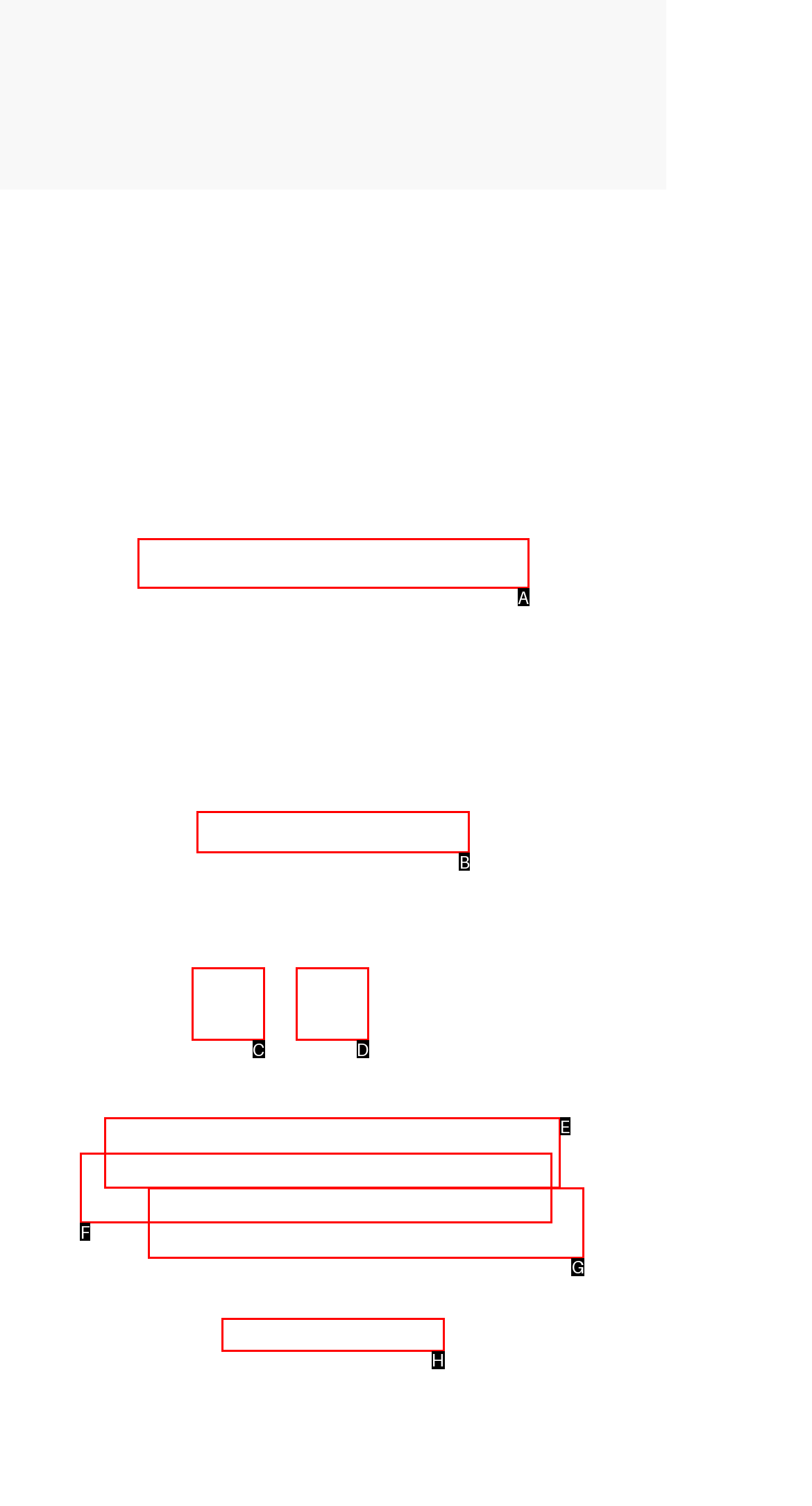Look at the description: PRIVACY POLICY
Determine the letter of the matching UI element from the given choices.

H